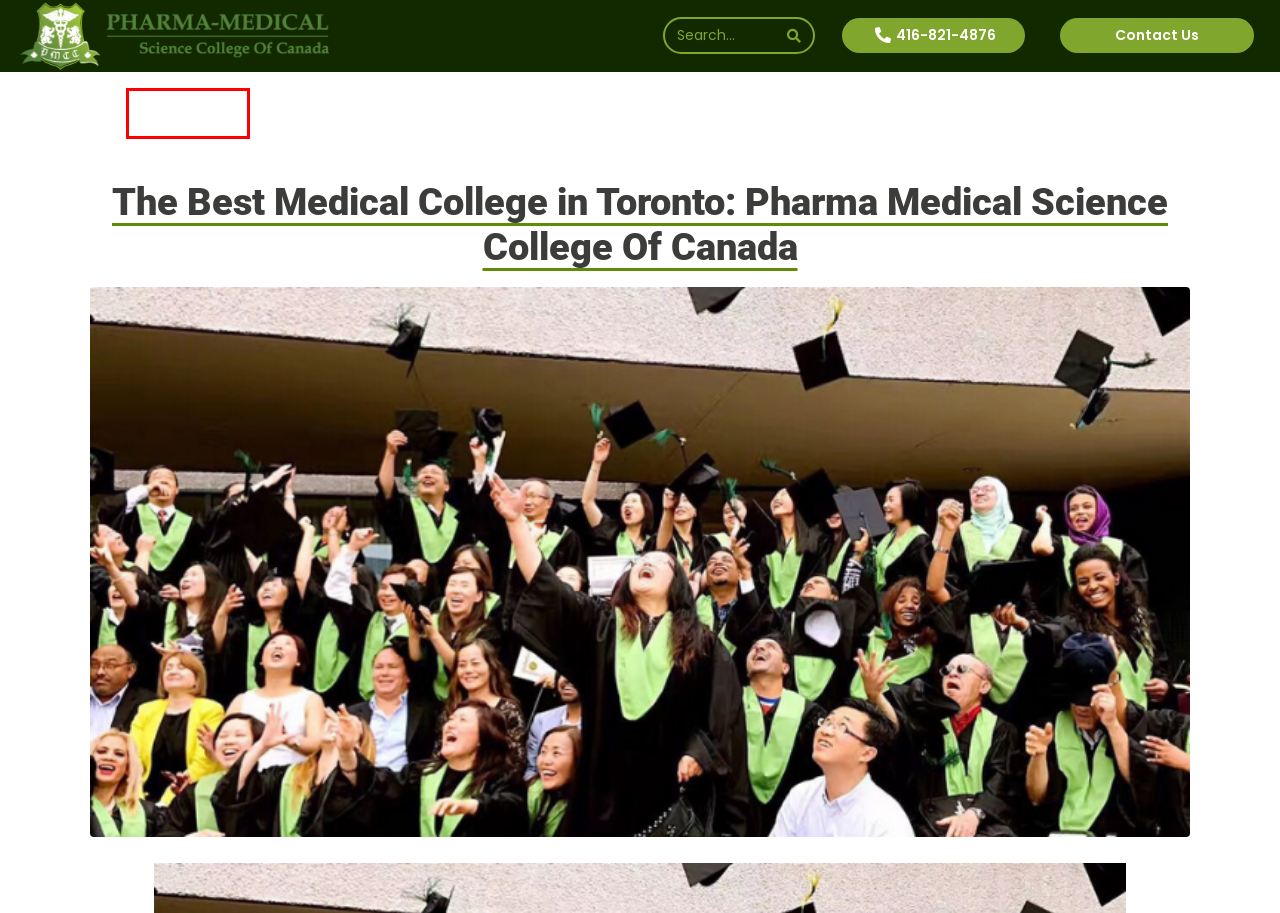Assess the screenshot of a webpage with a red bounding box and determine which webpage description most accurately matches the new page after clicking the element within the red box. Here are the options:
A. Pharma Medical Science College: The Best Medical College in Toronto
B. International - Pharma Medical
C. News - Pharma Medical
D. Pharmacy Assistant / Medical Diploma Courses in Toronto, Canada | PSCC
E. Upcoming Classes - Pharma Medical
F. Why Us - Pharma Medical
G. Admissions - Pharma Medical
H. Financial Aid - Pharma Medical

D